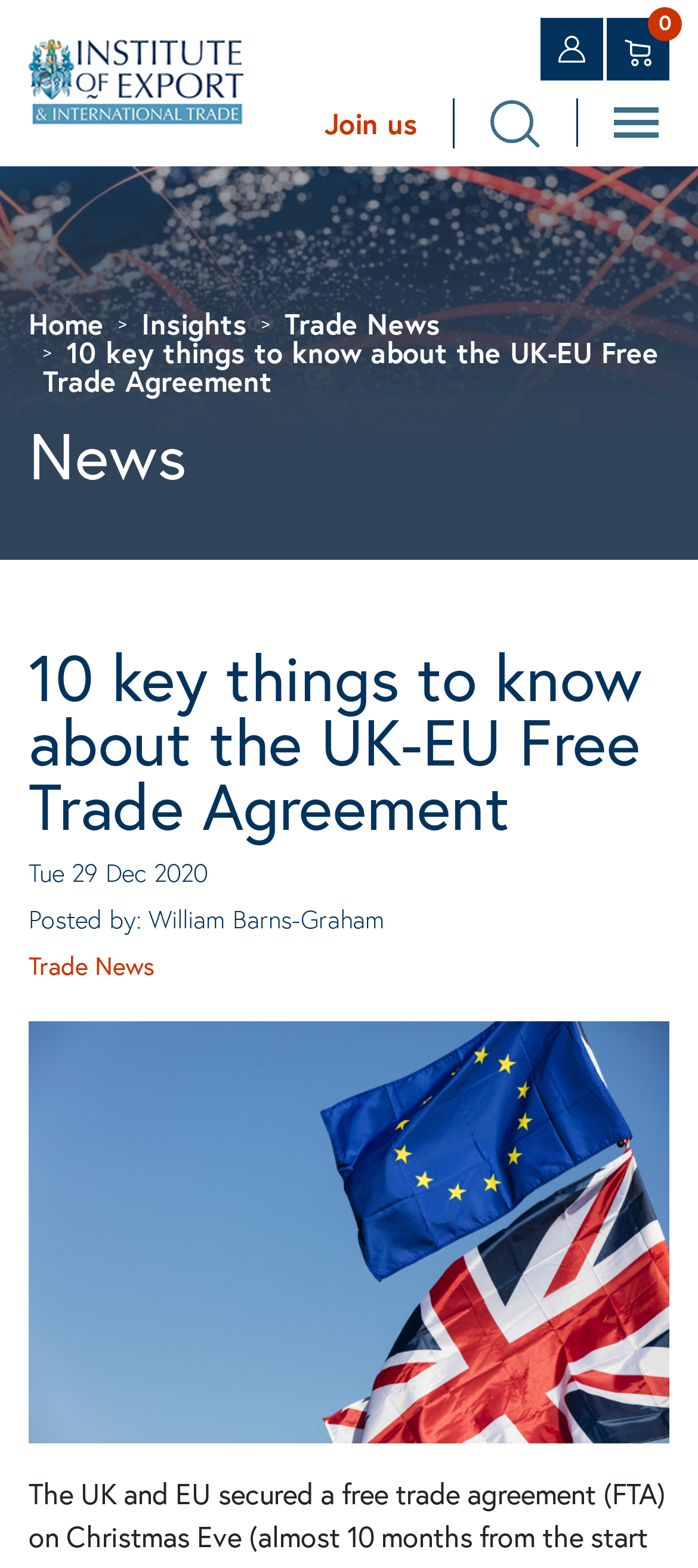Please analyze the image and provide a thorough answer to the question:
What is the category of the news article?

I found a link element with the text 'Trade News' near the top of the webpage, which indicates that the news article belongs to this category.